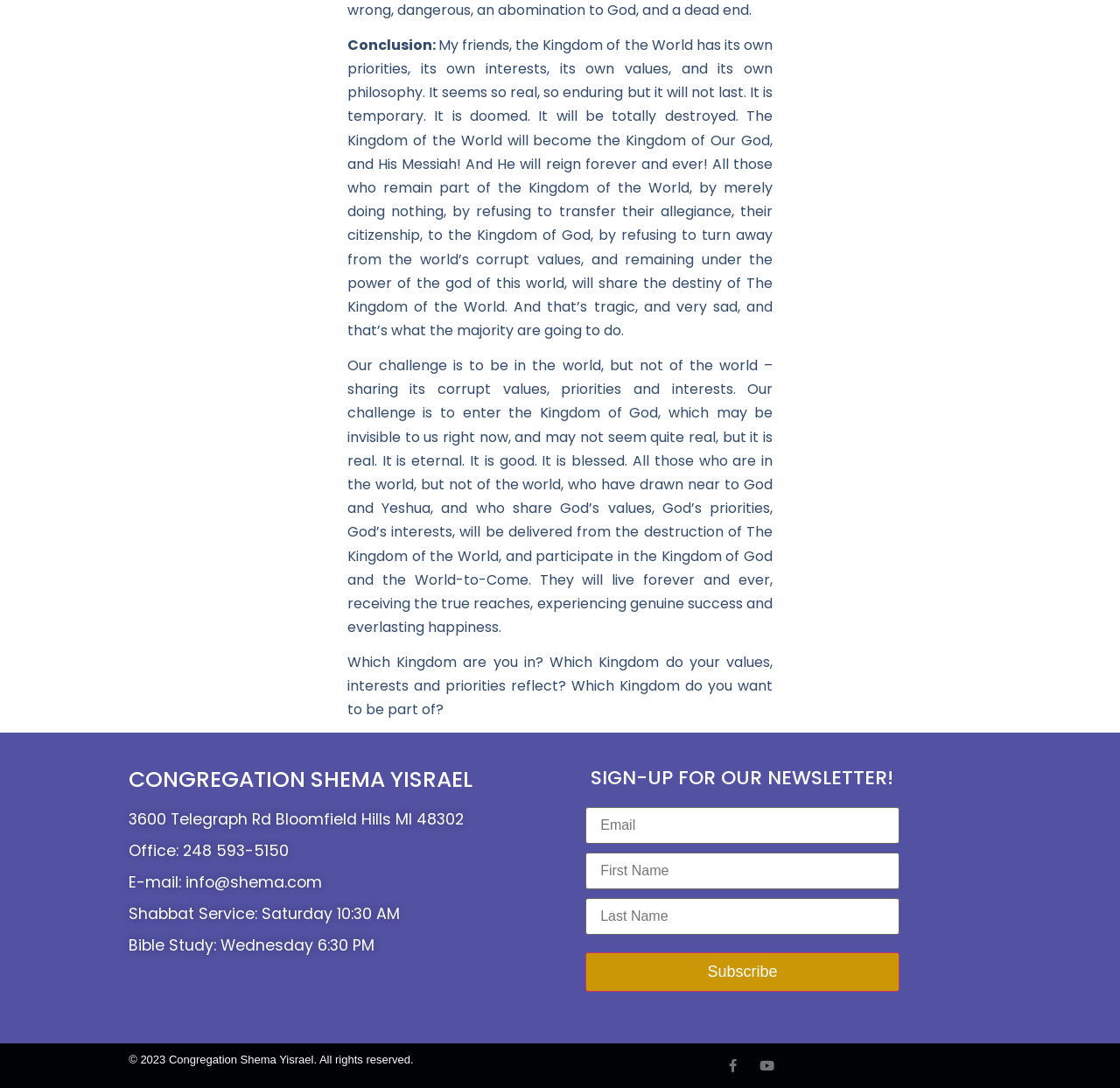Give a short answer using one word or phrase for the question:
What is the name of the congregation?

Congregation Shema Yisrael